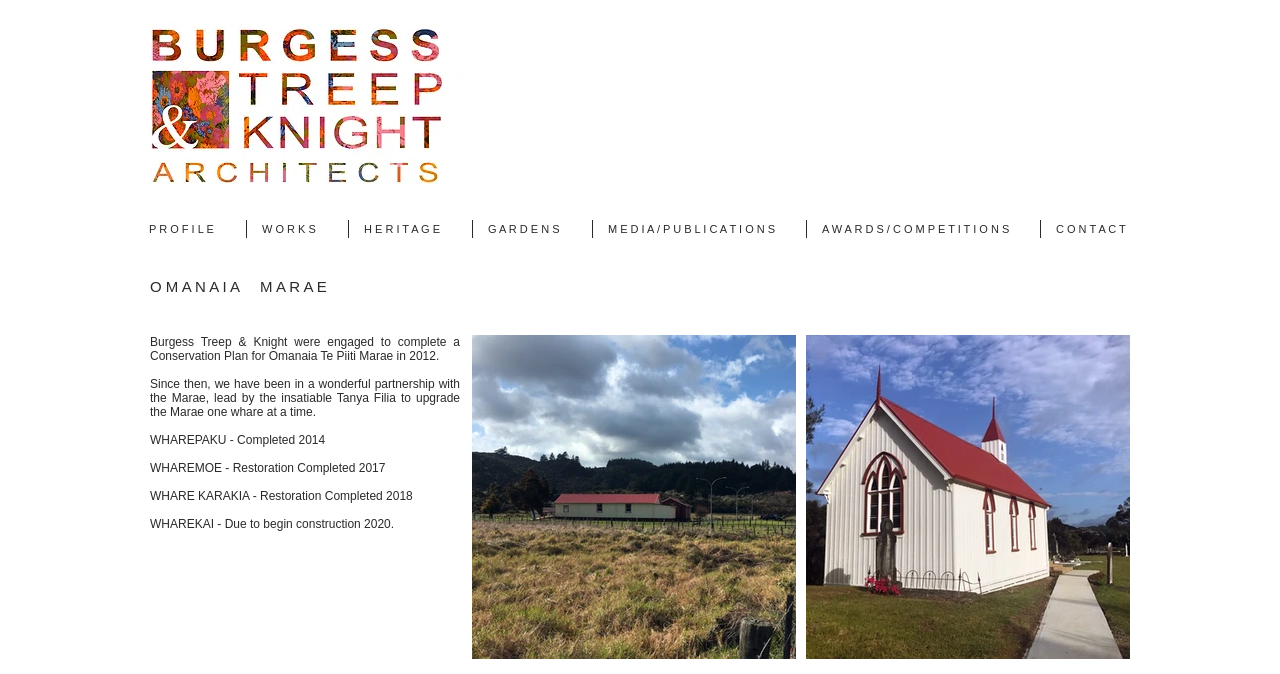Generate a comprehensive description of the webpage content.

The webpage is about Omanaia Marae, a project by Burgess Treep & Knight. At the top, there is a link on the left side, followed by a title "O M A N A I A  M A R A E" in a larger font. Below the title, there are three paragraphs of text describing the project, including the conservation plan, partnership with the Marae, and upgrades to the Marae.

On the right side of the title, there are five lines of text, each describing a different whare (Maori meeting house) project, including Wharepaku, Wharemoa, Whare Karakia, and Wharekai, with their respective completion years.

In the middle of the page, there are two buttons, one on the left and one on the right, with no text descriptions. At the top right corner, there is a navigation menu with seven links: Profile, Works, Heritage, Gardens, Media/Publications, Awards/Competitions, and Contact.